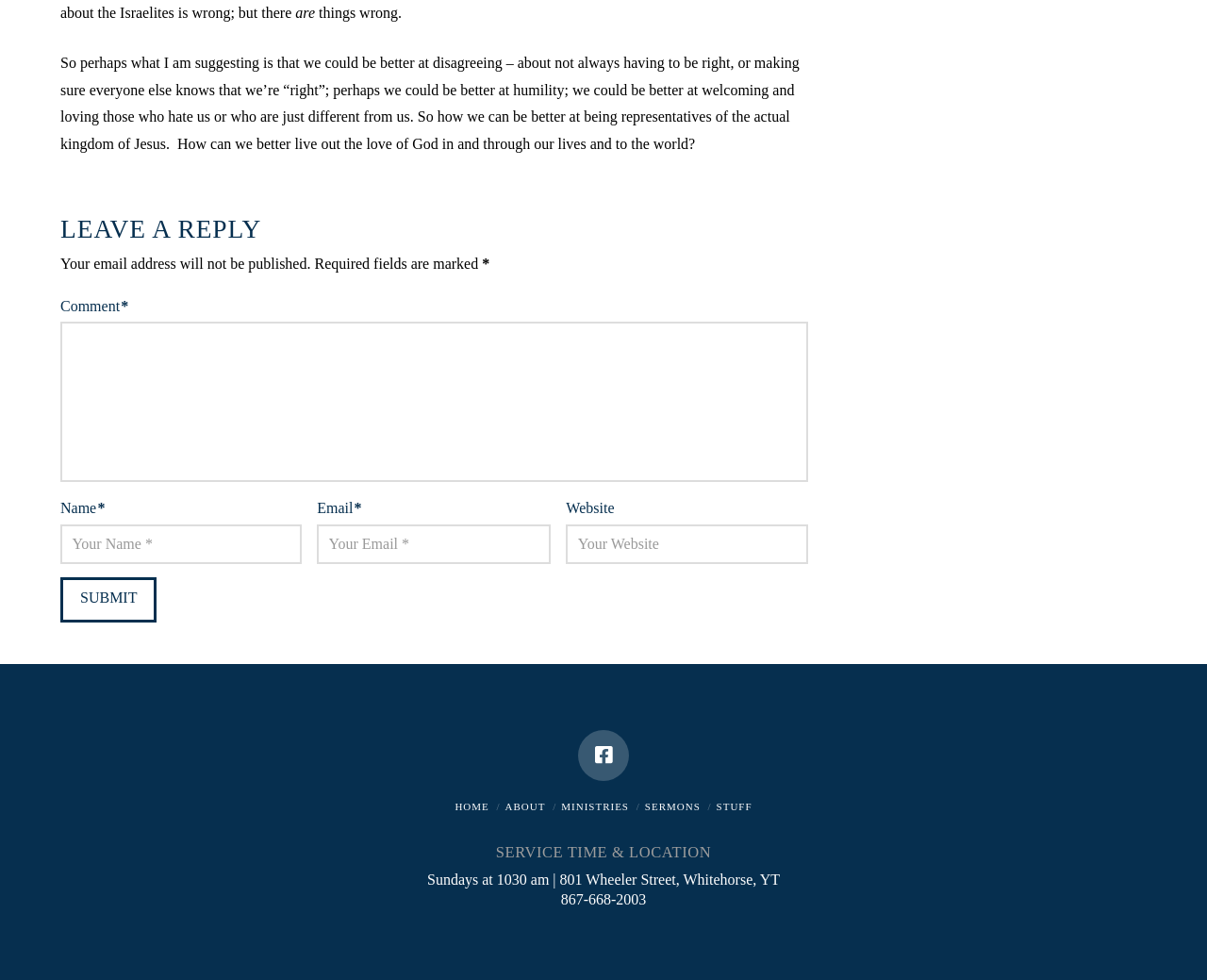Provide the bounding box coordinates in the format (top-left x, top-left y, bottom-right x, bottom-right y). All values are floating point numbers between 0 and 1. Determine the bounding box coordinate of the UI element described as: parent_node: Comment * name="comment"

[0.05, 0.328, 0.669, 0.492]